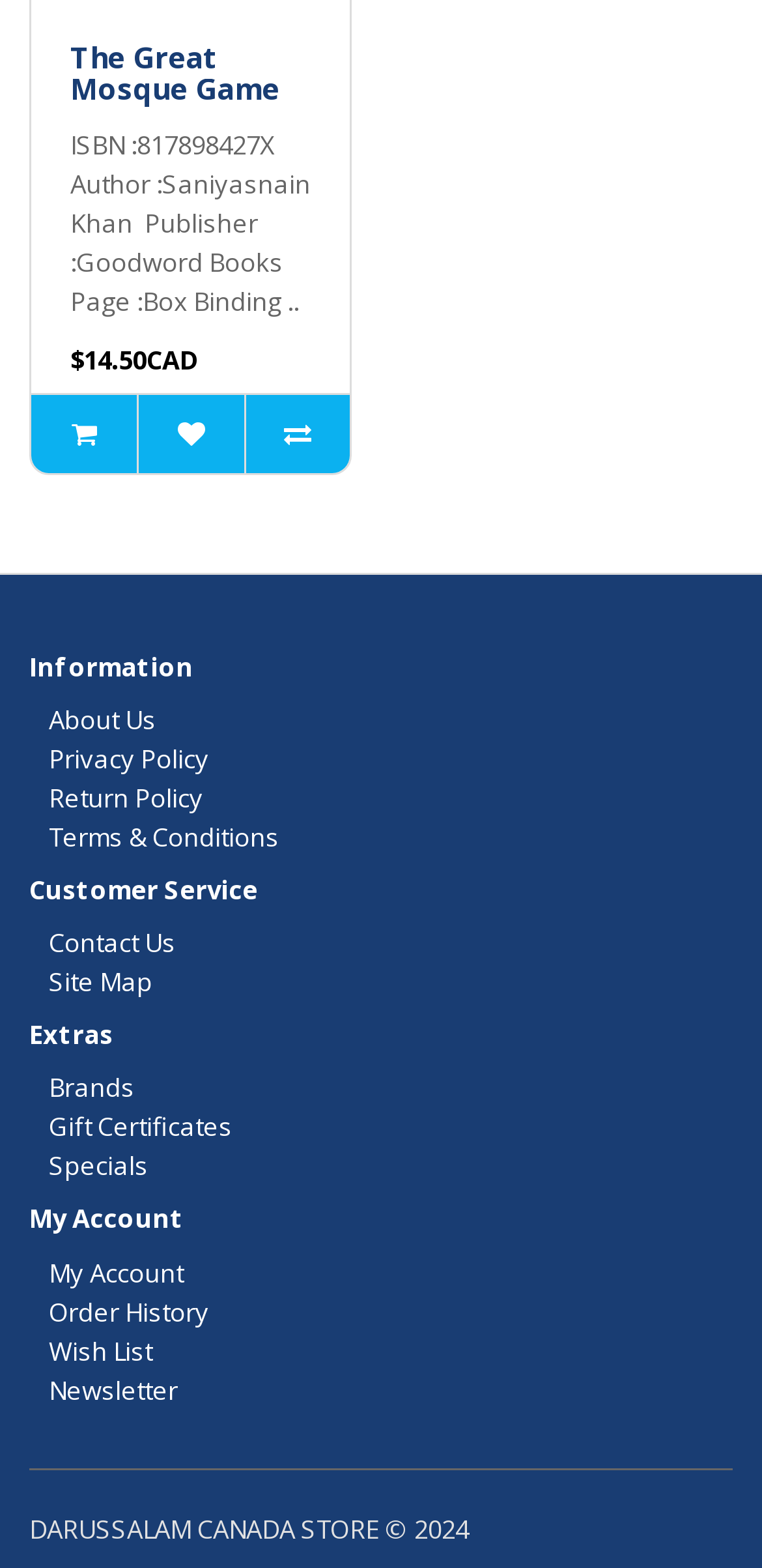Determine the bounding box coordinates for the area you should click to complete the following instruction: "Contact customer service".

[0.064, 0.59, 0.231, 0.612]